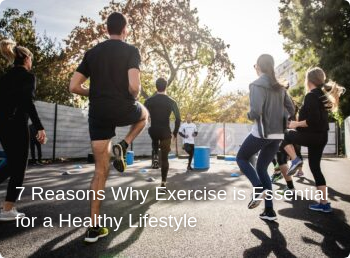What is the emphasis of the scene? From the image, respond with a single word or brief phrase.

Community and fitness